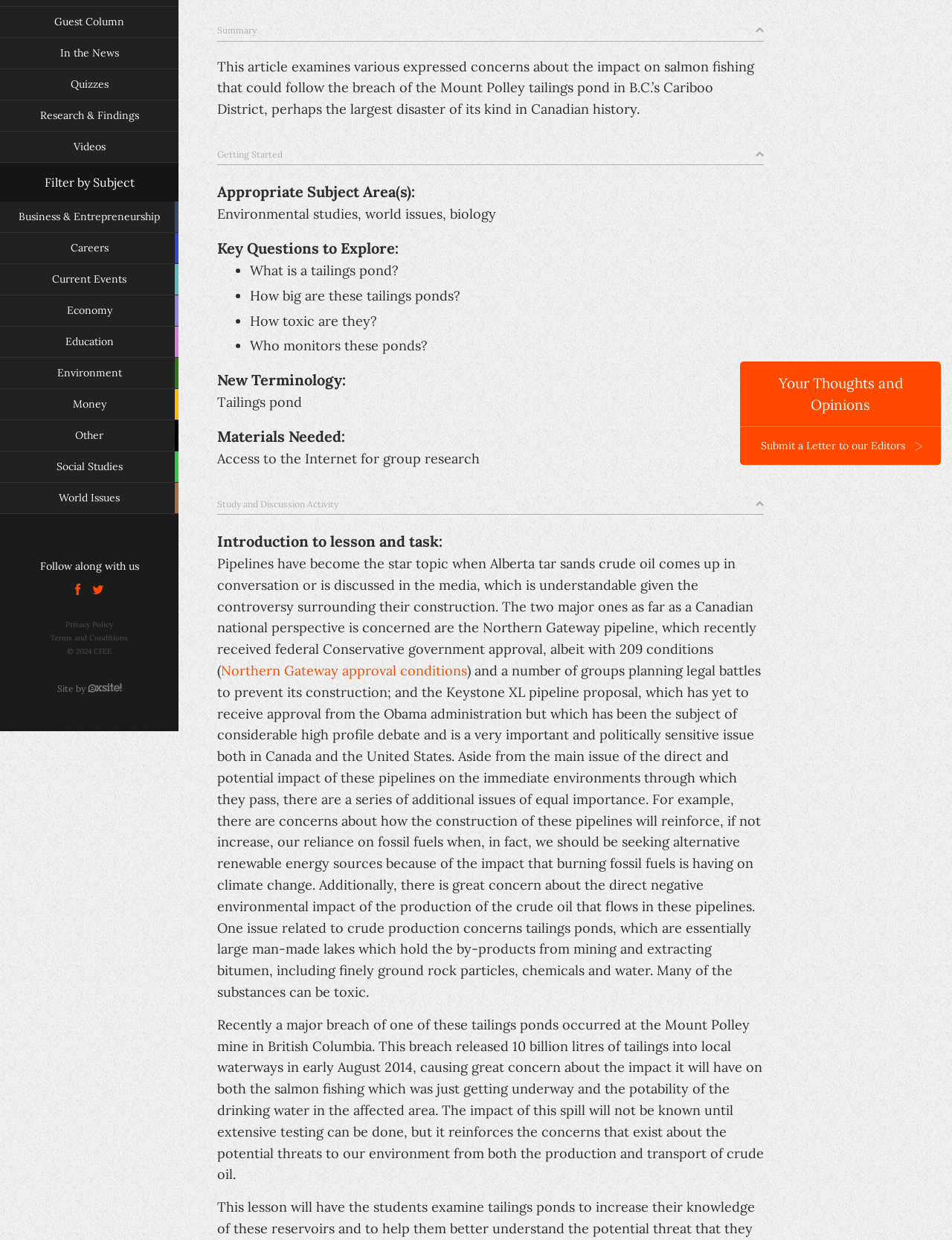Locate the UI element that matches the description Northern Gateway approval conditions in the webpage screenshot. Return the bounding box coordinates in the format (top-left x, top-left y, bottom-right x, bottom-right y), with values ranging from 0 to 1.

[0.232, 0.534, 0.491, 0.548]